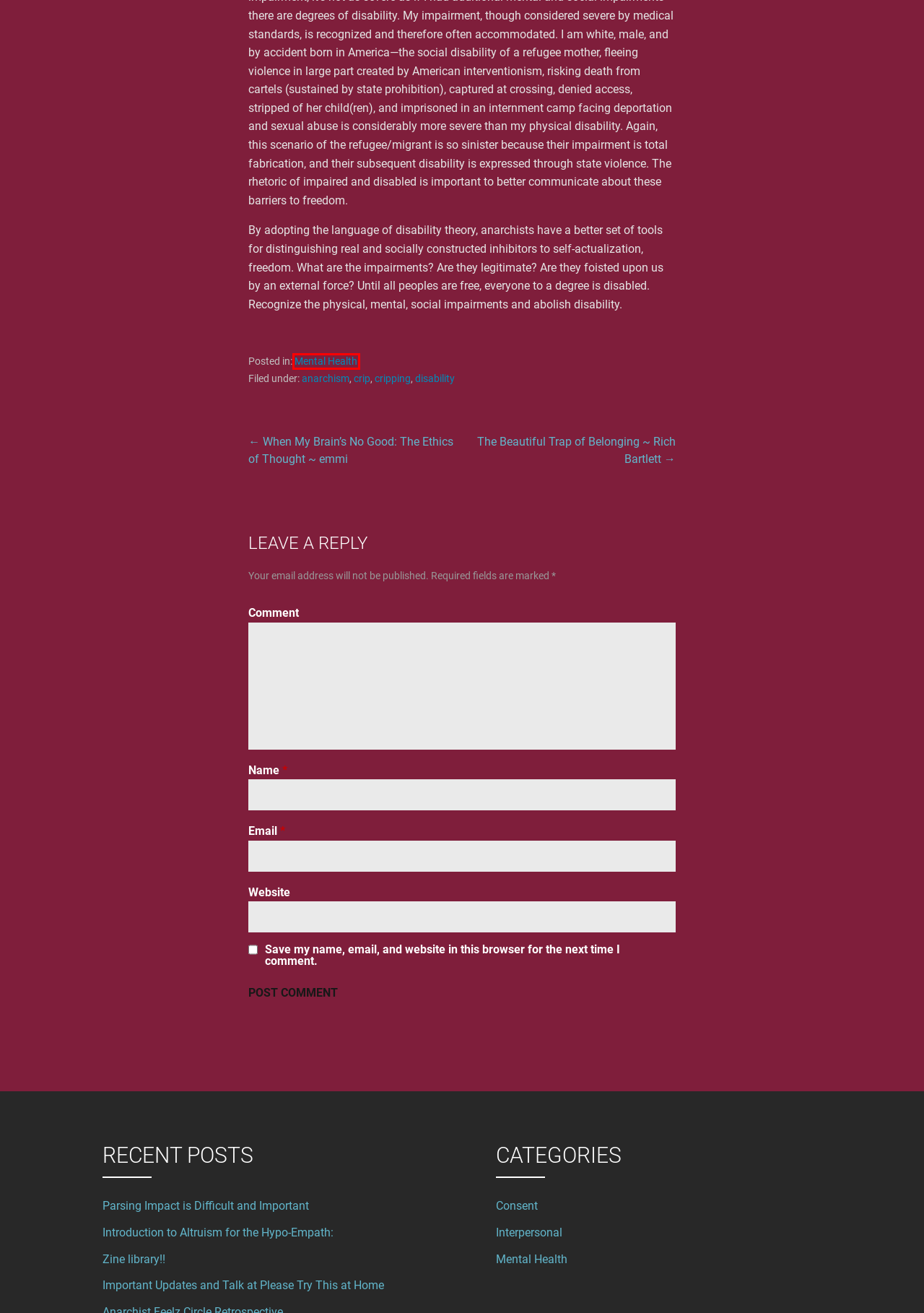You have been given a screenshot of a webpage with a red bounding box around a UI element. Select the most appropriate webpage description for the new webpage that appears after clicking the element within the red bounding box. The choices are:
A. Parsing Impact is Difficult and Important - Emotional Anarchism
B. Consent Archives - Emotional Anarchism
C. Mental Health Archives - Emotional Anarchism
D. disability Archives - Emotional Anarchism
E. Interpersonal Archives - Emotional Anarchism
F. When My Brain's No Good: The Ethics of Thought ~ emmi - Emotional Anarchism
G. The Beautiful Trap of Belonging ~ Rich Bartlett - Emotional Anarchism
H. Important Updates and Talk at Please Try This at Home - Emotional Anarchism

C